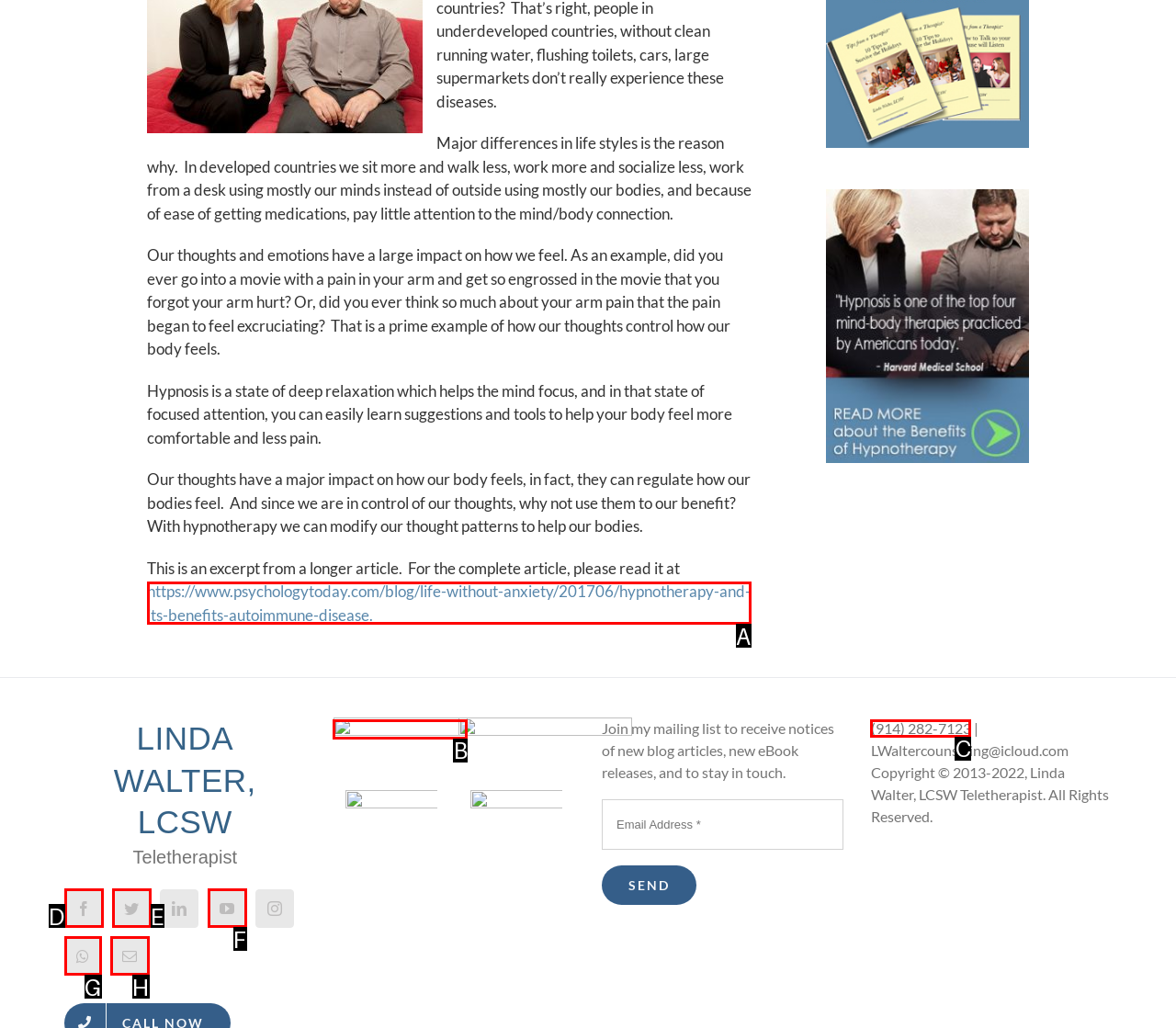Which option corresponds to the following element description: aria-label="verification"?
Please provide the letter of the correct choice.

B